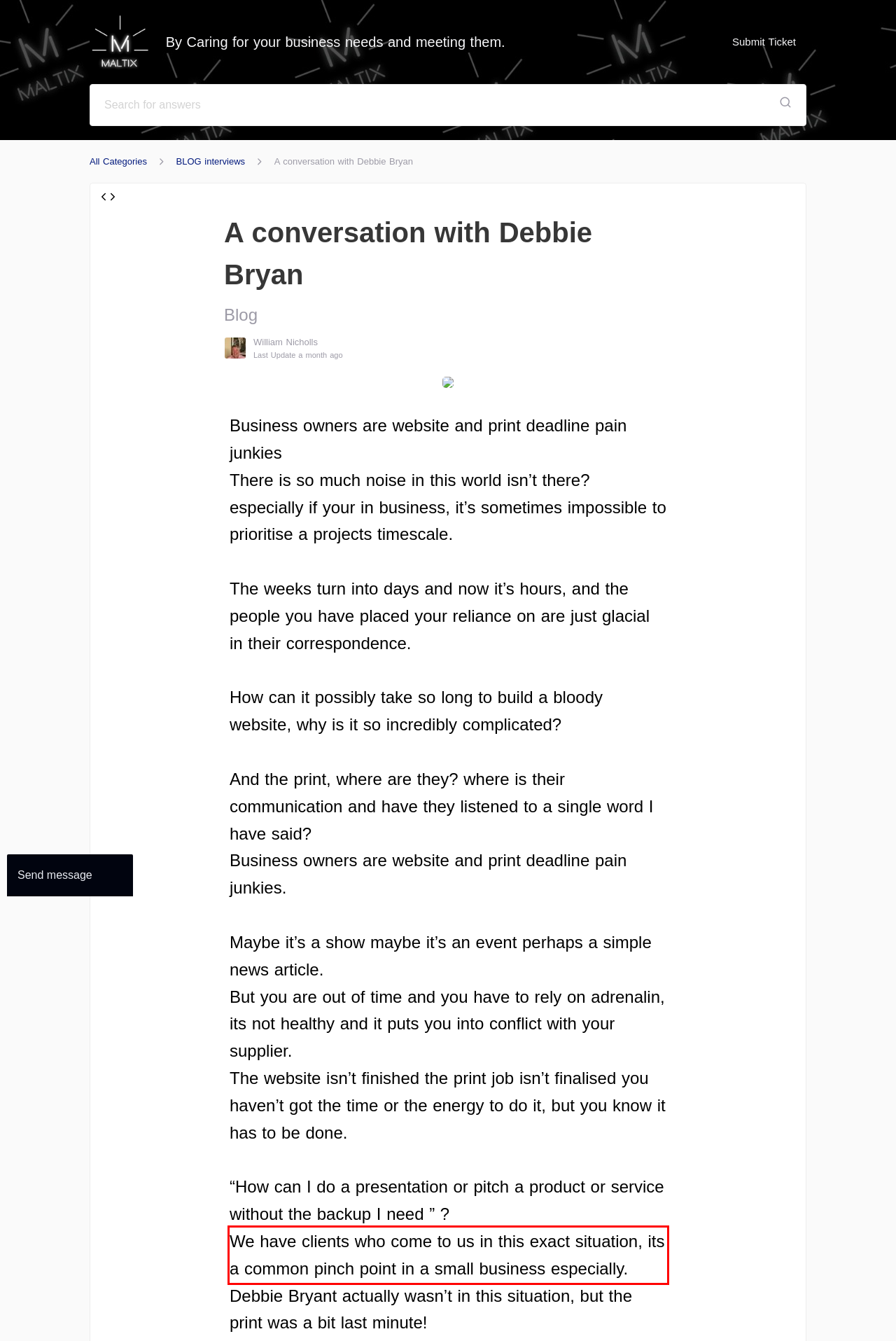Extract and provide the text found inside the red rectangle in the screenshot of the webpage.

We have clients who come to us in this exact situation, its a common pinch point in a small business especially.